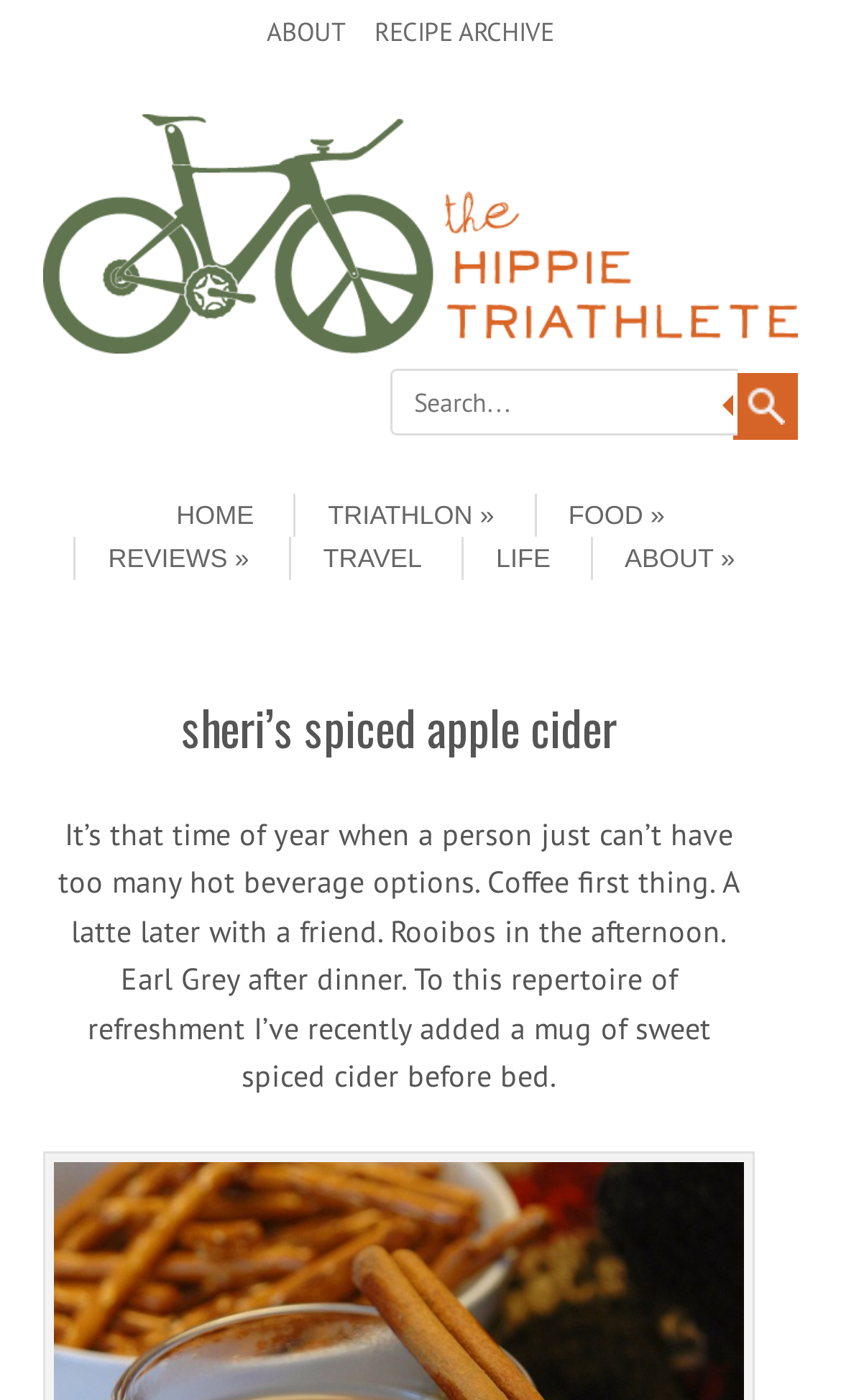Describe every aspect of the webpage in a detailed manner.

The webpage is about Sheri's spiced apple cider, with the title "Sheri's spiced apple cider" displayed prominently at the top. Below the title, there is a header menu with links to "ABOUT", "RECIPE ARCHIVE", and "The Hippie Triathlete". 

To the right of the title, there is a search bar with a search button and a text box where users can input their search queries. 

Below the header menu, there is a secondary menu with links to "HOME", "TRIATHLON", "FOOD", "REVIEWS", "TRAVEL", "LIFE", and "ABOUT". 

The main content of the webpage is a blog post about Sheri's spiced apple cider, which discusses the importance of having multiple hot beverage options during a particular time of the year. The post is written in a casual and conversational tone, with the author sharing their personal experience of enjoying different types of hot drinks throughout the day.